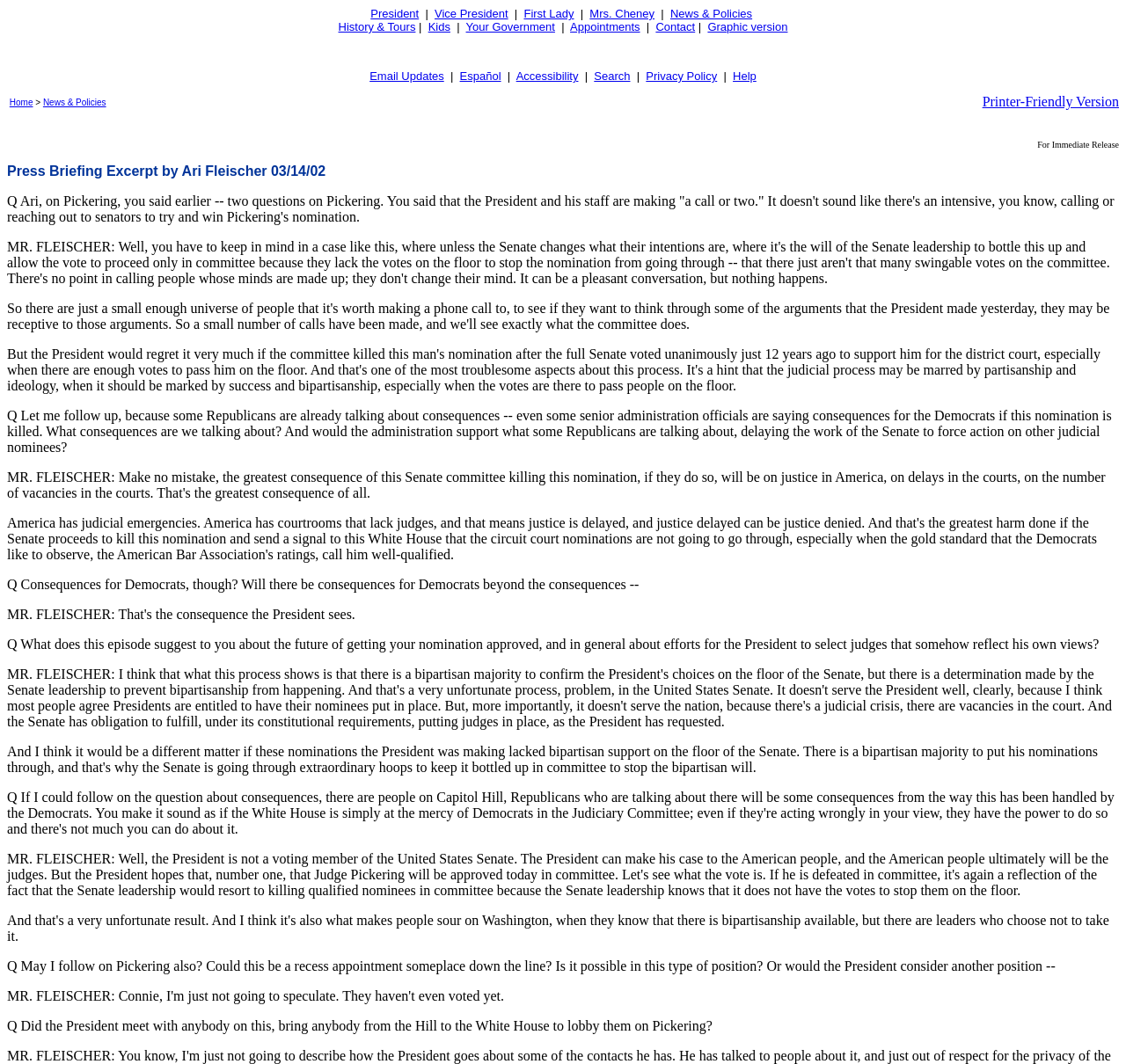Please identify the bounding box coordinates of the element's region that I should click in order to complete the following instruction: "Go to President's page". The bounding box coordinates consist of four float numbers between 0 and 1, i.e., [left, top, right, bottom].

[0.329, 0.007, 0.372, 0.019]